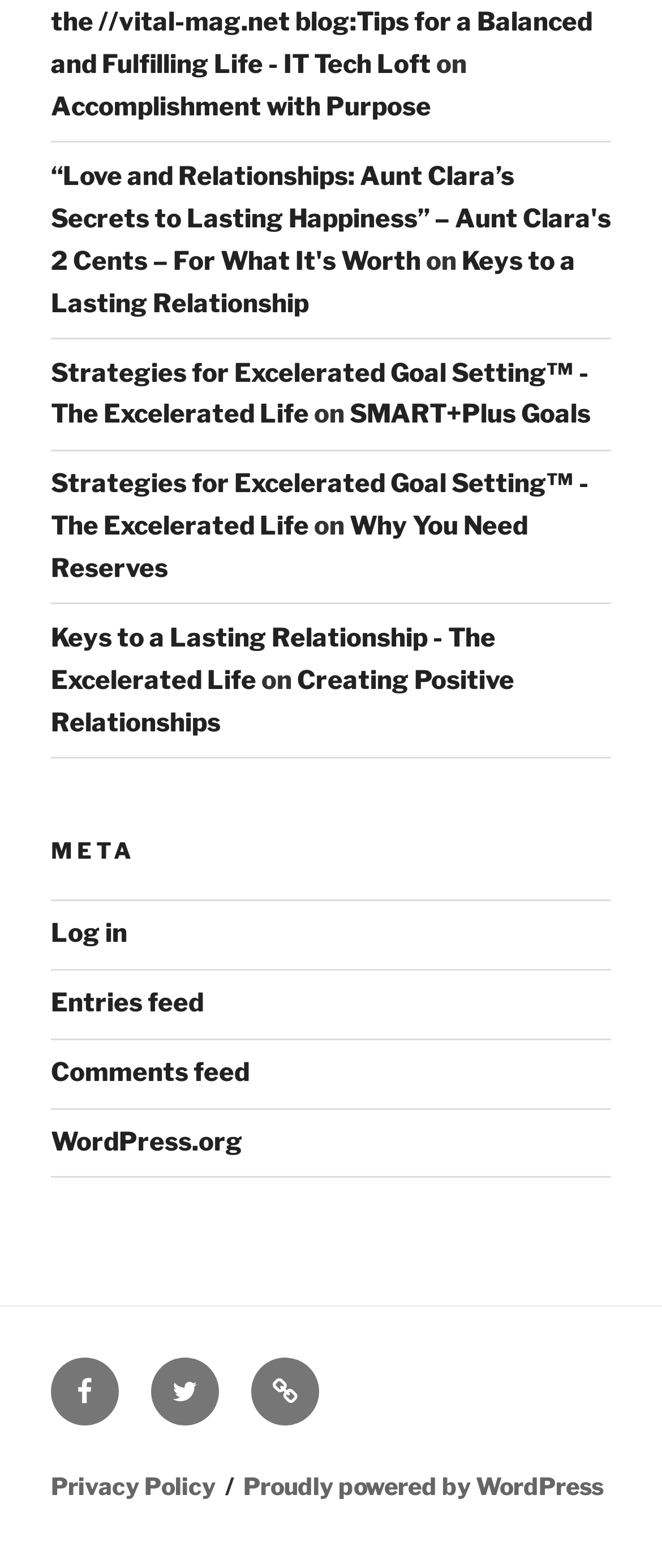Identify the bounding box coordinates of the HTML element based on this description: "Facebook".

[0.077, 0.866, 0.179, 0.91]